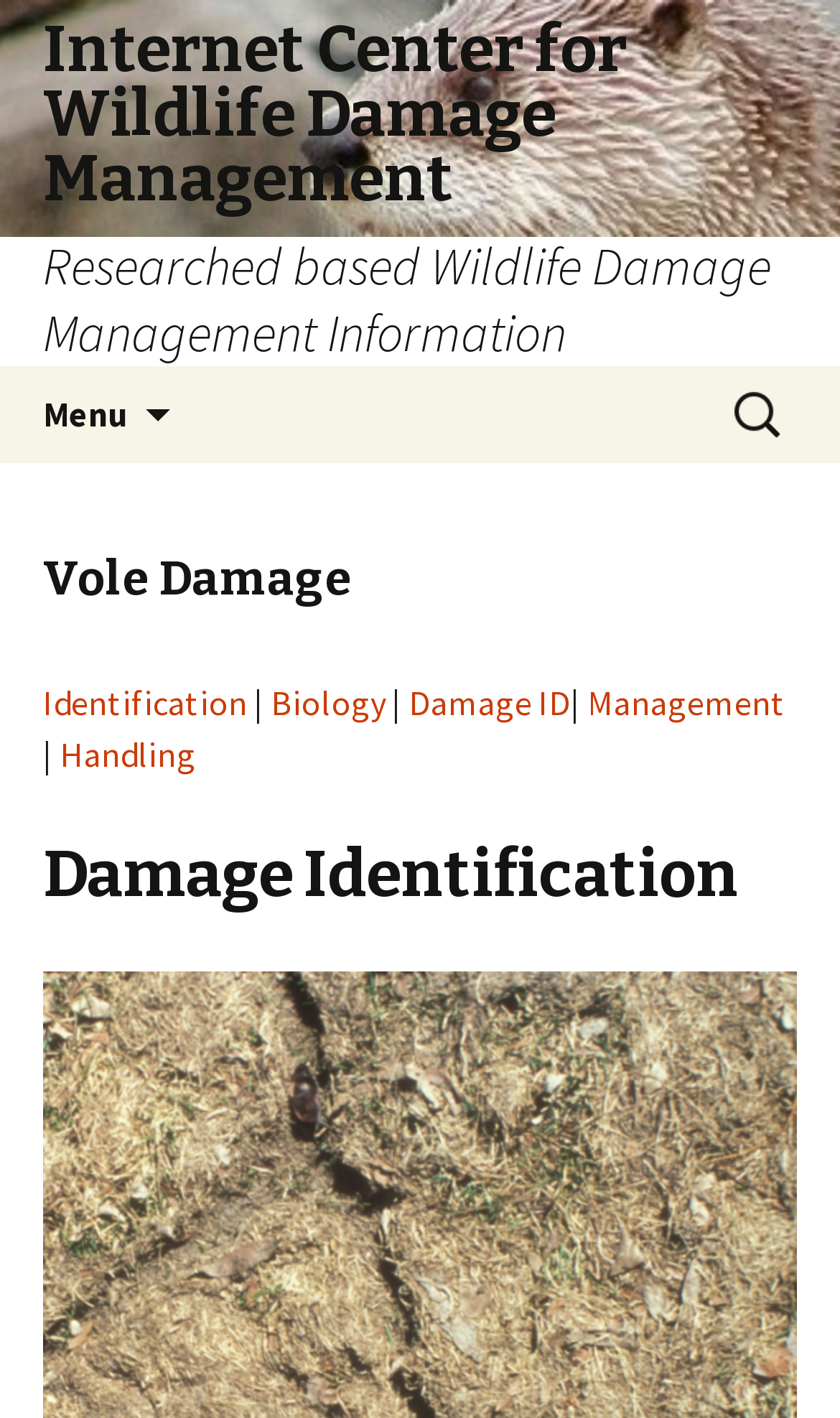Pinpoint the bounding box coordinates for the area that should be clicked to perform the following instruction: "Learn about vole identification".

[0.051, 0.479, 0.295, 0.51]